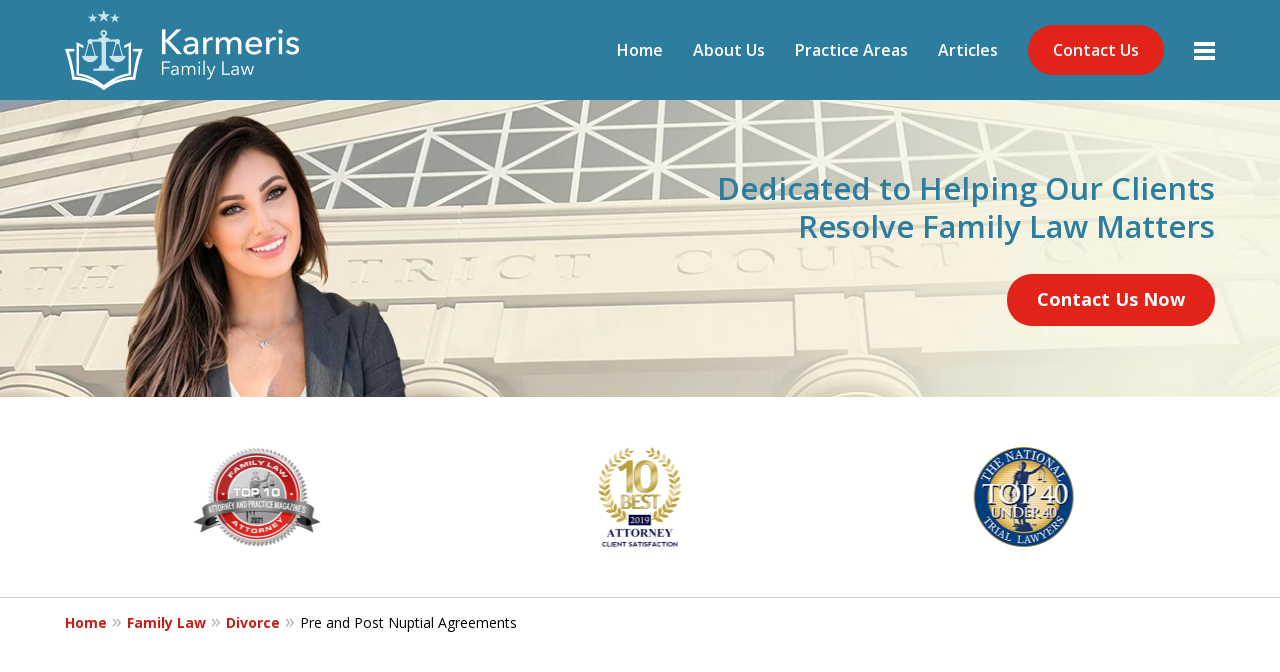Kindly determine the bounding box coordinates for the area that needs to be clicked to execute this instruction: "Contact the lawyer by clicking 'Contact Us Now'".

[0.787, 0.408, 0.949, 0.485]